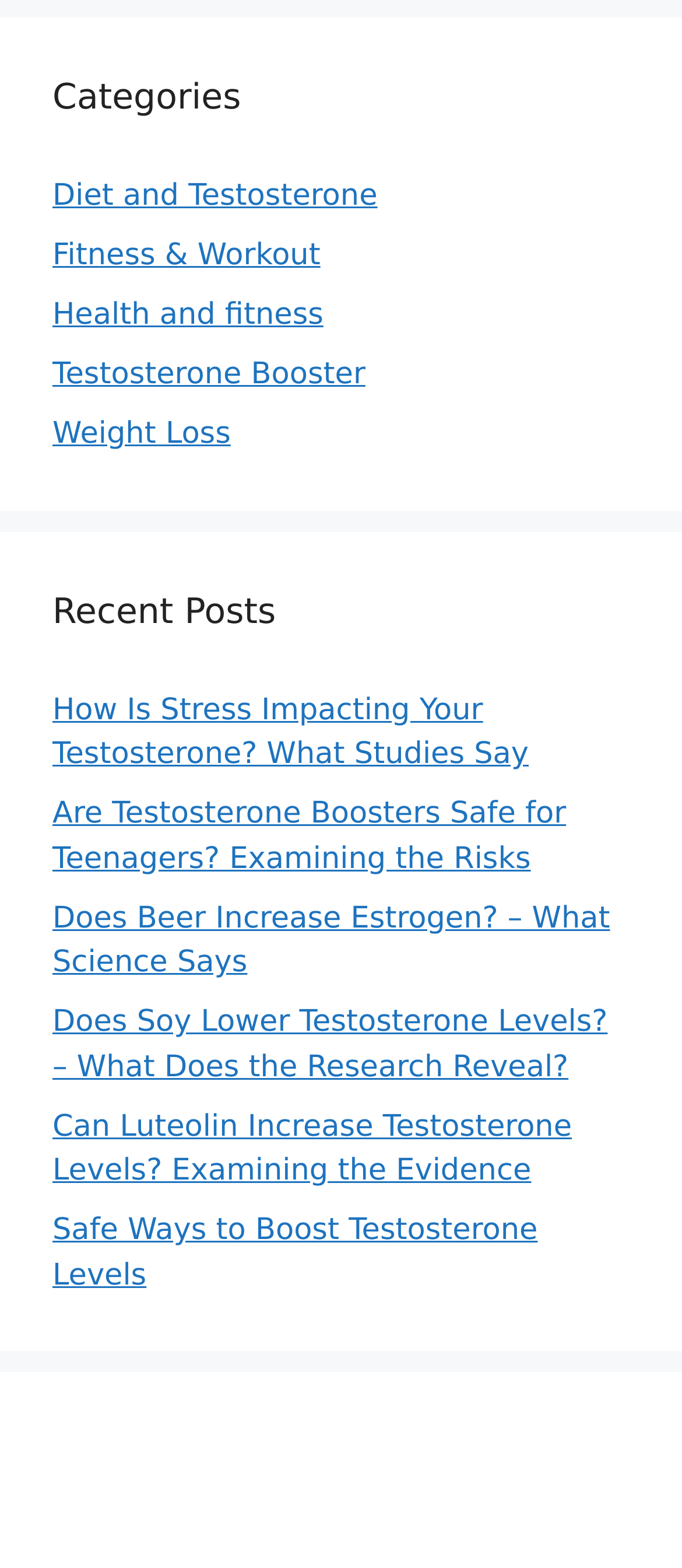Indicate the bounding box coordinates of the element that must be clicked to execute the instruction: "Explore Fitness & Workout category". The coordinates should be given as four float numbers between 0 and 1, i.e., [left, top, right, bottom].

[0.077, 0.152, 0.47, 0.174]